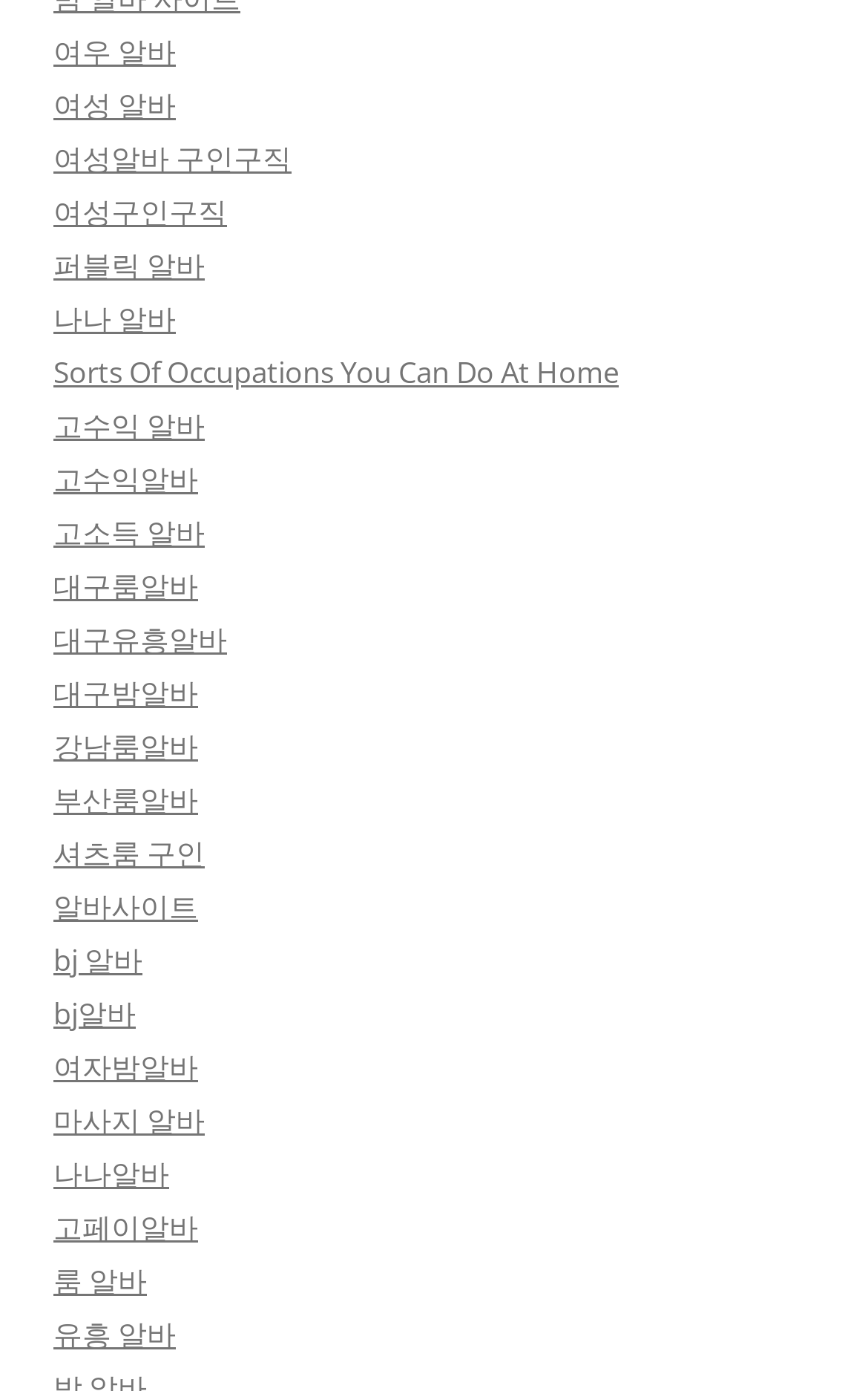Answer the question in a single word or phrase:
Are there any links related to 대구?

Yes